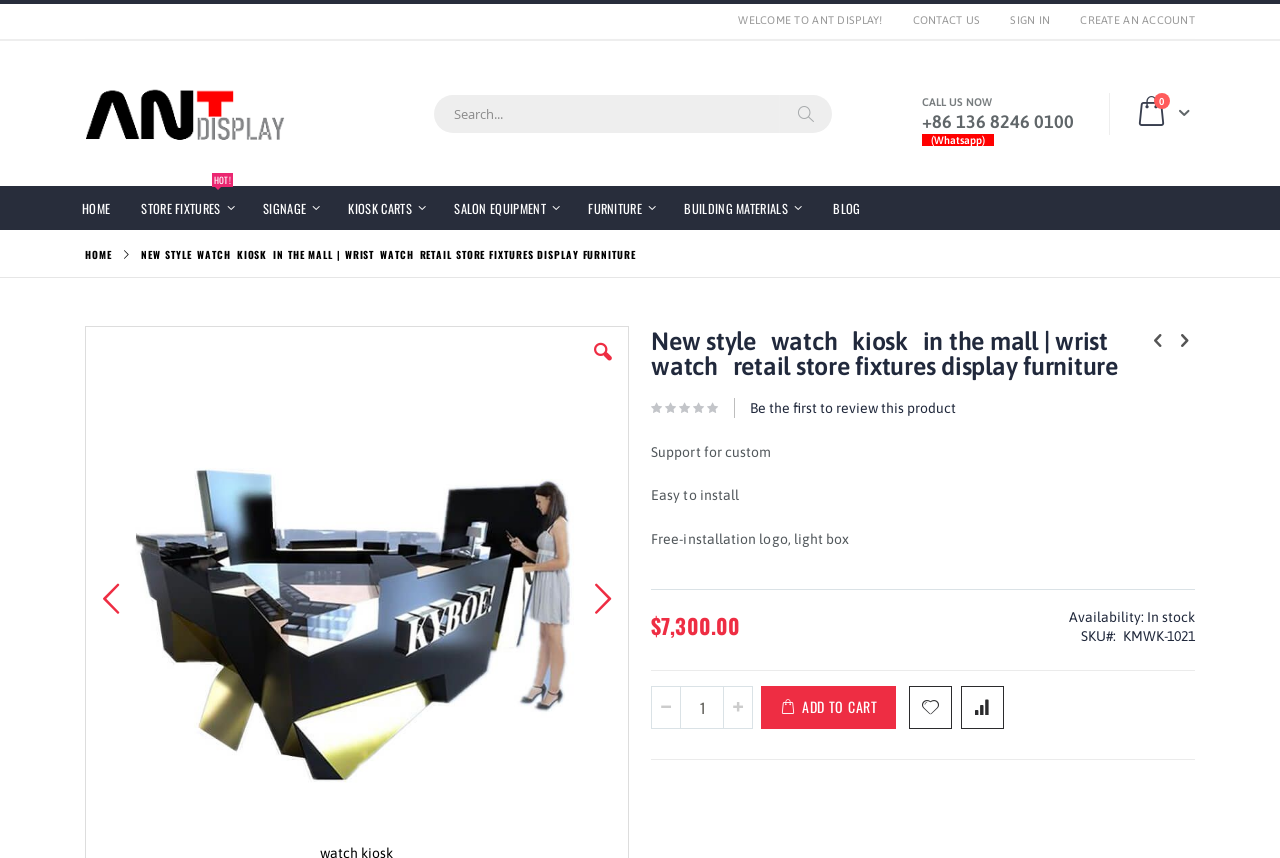Answer the question in one word or a short phrase:
What type of product is being displayed?

Watch kiosk